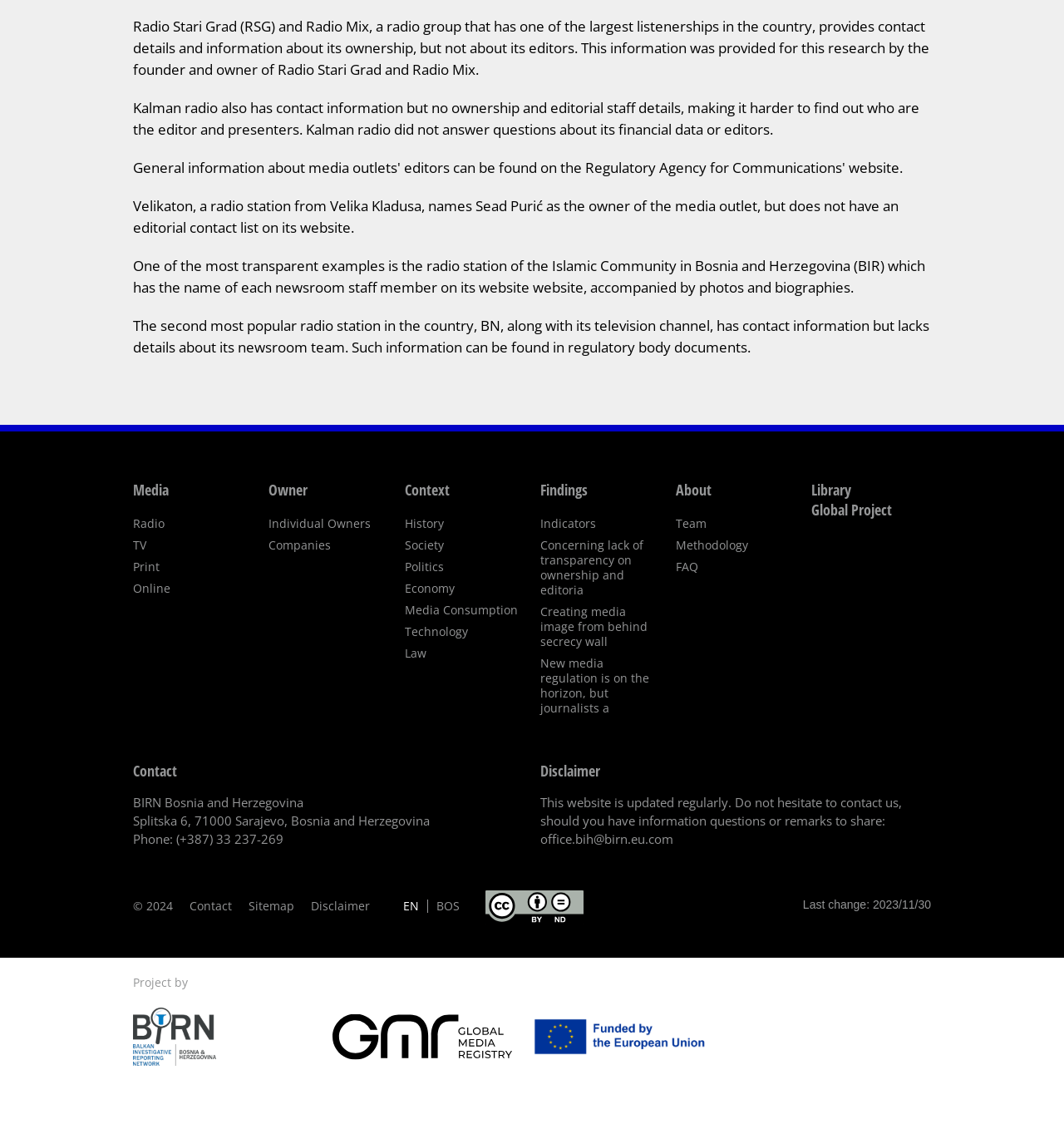Locate the bounding box coordinates of the element you need to click to accomplish the task described by this instruction: "Click on Media".

[0.125, 0.427, 0.159, 0.445]